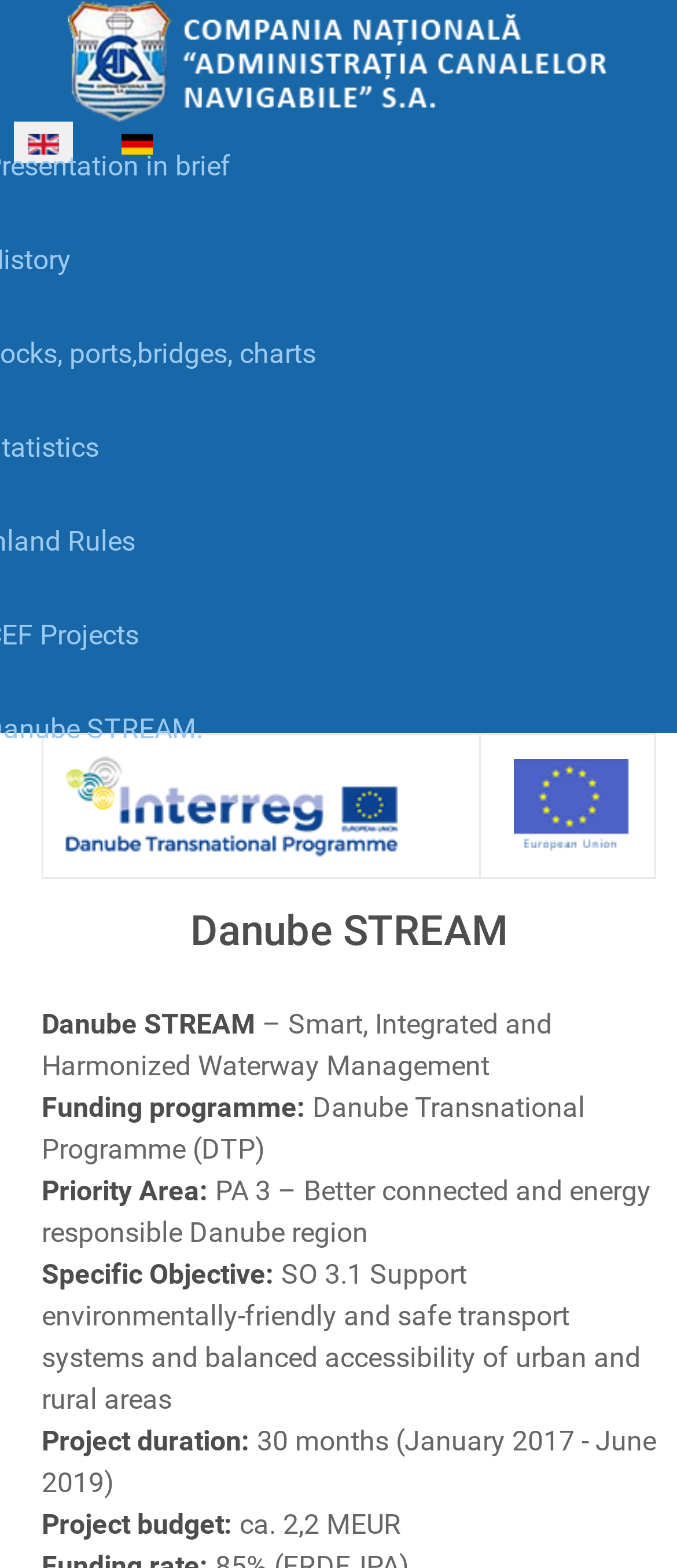What is the priority area of the project?
Please provide a comprehensive and detailed answer to the question.

I found the answer by looking at the StaticText element with the content 'Priority Area:' and its adjacent element which is another StaticText with the content 'PA 3 – Better connected and energy responsible Danube region'.